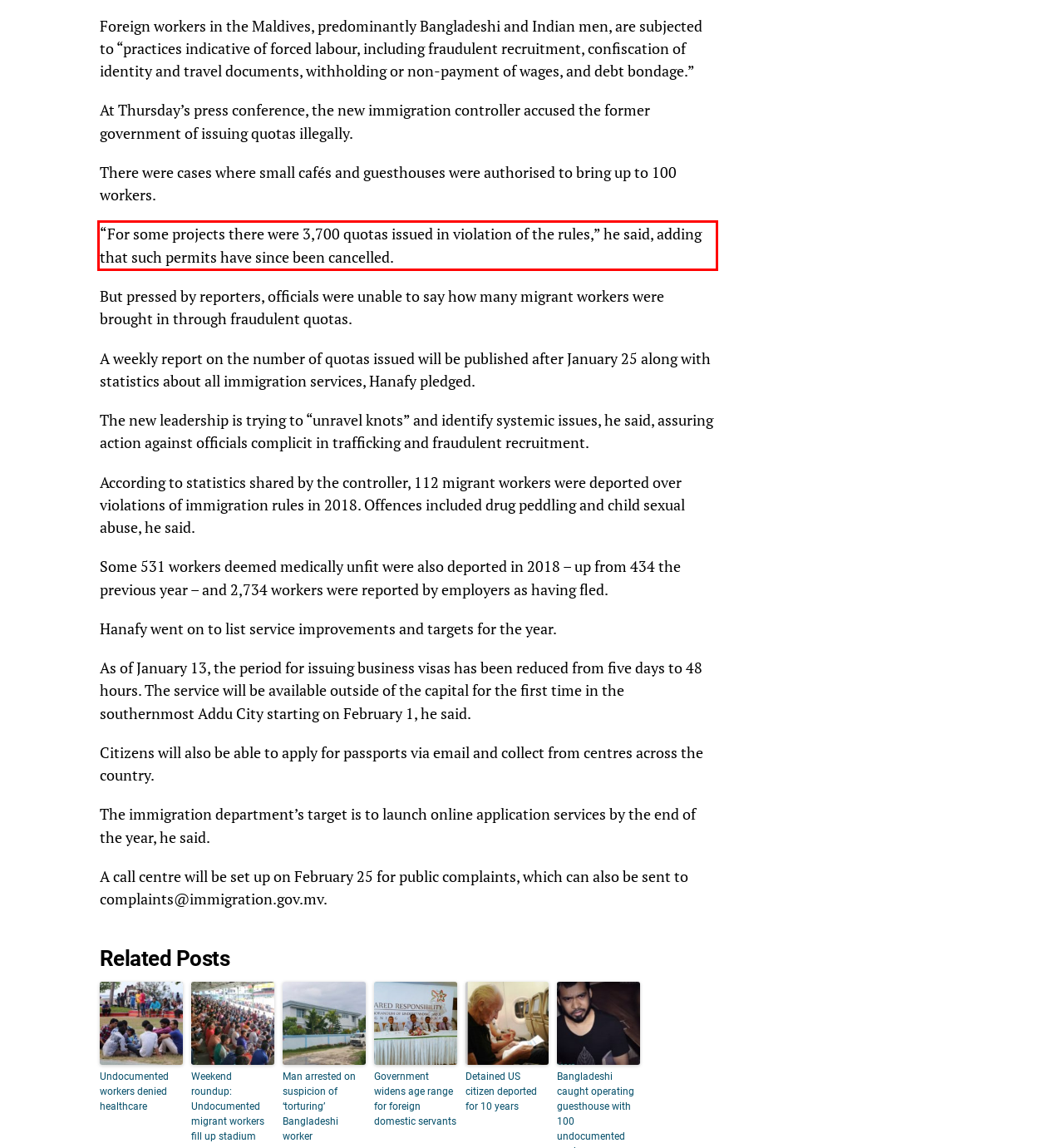Given a screenshot of a webpage, identify the red bounding box and perform OCR to recognize the text within that box.

“For some projects there were 3,700 quotas issued in violation of the rules,” he said, adding that such permits have since been cancelled.